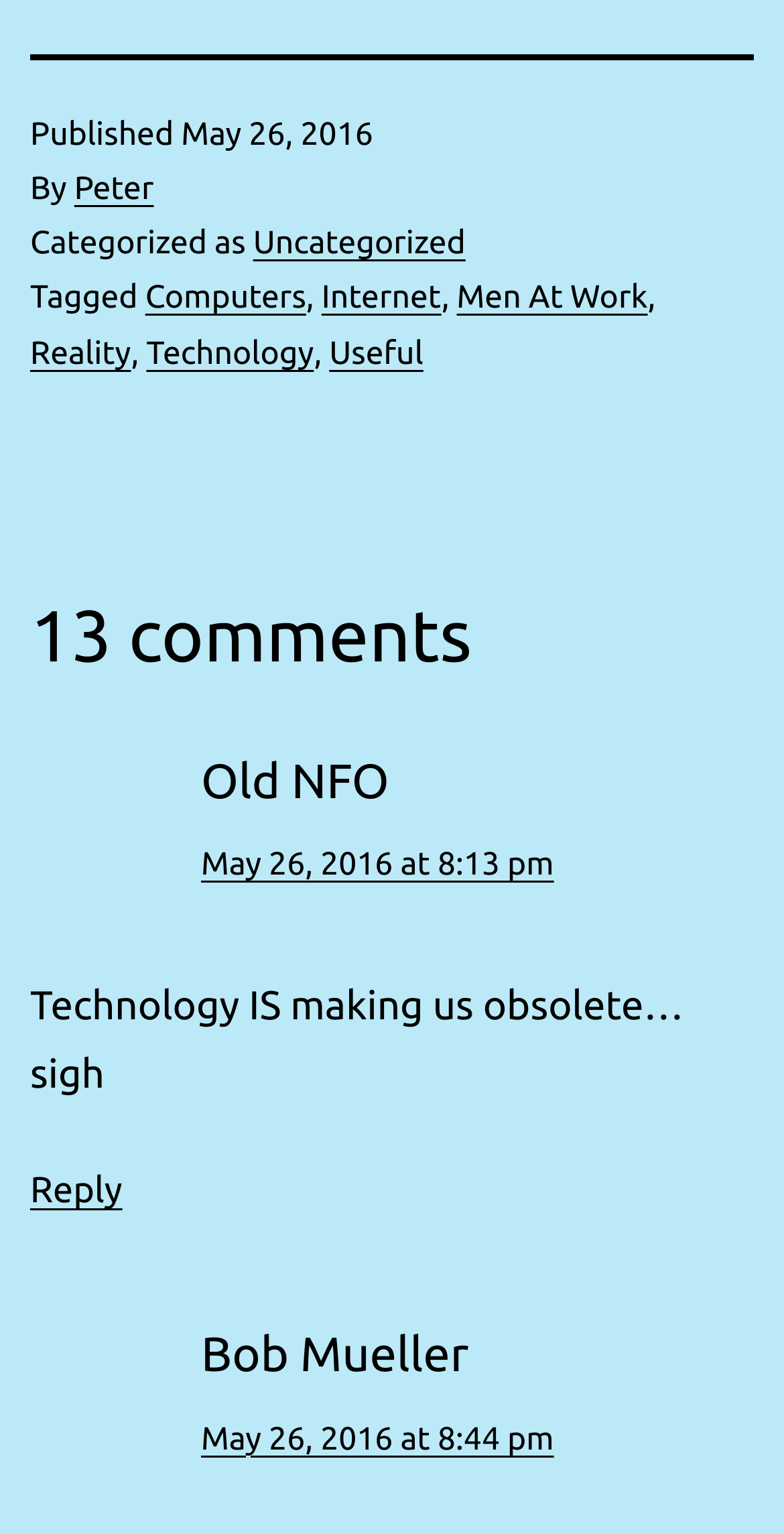Locate the bounding box coordinates of the element's region that should be clicked to carry out the following instruction: "Read the article categorized as Uncategorized". The coordinates need to be four float numbers between 0 and 1, i.e., [left, top, right, bottom].

[0.323, 0.147, 0.594, 0.171]